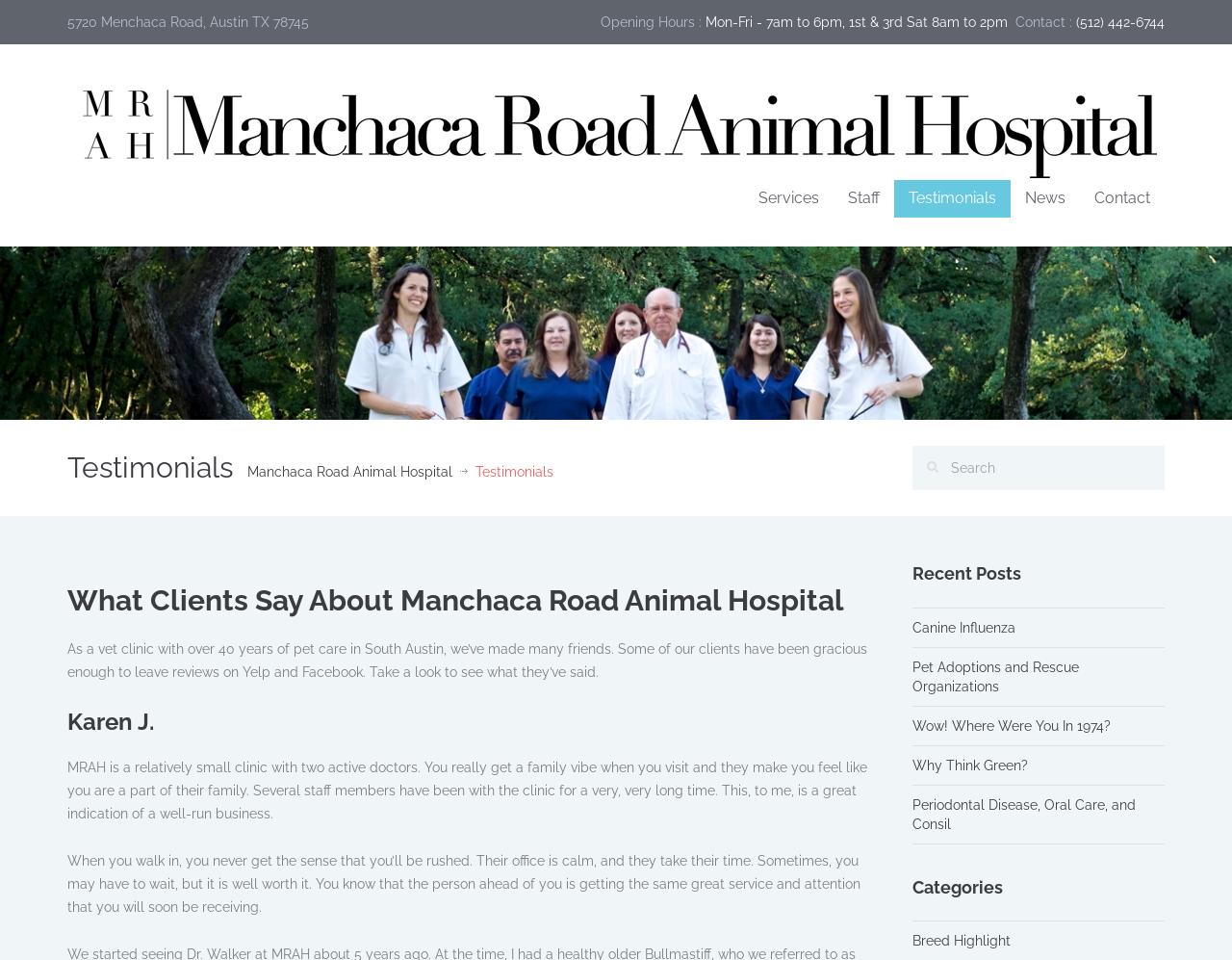Generate an in-depth caption that captures all aspects of the webpage.

The webpage is about Manchaca Road Animal Hospital, a veterinary clinic in South Austin with over 40 years of pet care experience. At the top of the page, there is a section displaying the clinic's address, opening hours, and contact information. Below this section, there is a navigation menu with links to different pages, including Services, Staff, Testimonials, News, and Contact.

The main content of the page is divided into two sections. On the left side, there is a section dedicated to client testimonials, with a heading "What Clients Say About Manchaca Road Animal Hospital" and a brief introduction to the testimonials. Below this introduction, there are several client reviews, including one from Karen J., who praises the clinic's family-like atmosphere and well-run business.

On the right side, there is a section with recent news posts, including links to articles about canine influenza, pet adoptions, and oral care. There is also a section with categories, including Breed Highlight.

At the top right corner of the page, there is a search box with a button next to it. Above the search box, there is a link to the clinic's homepage. Throughout the page, there are several headings and subheadings that help organize the content and make it easier to read.